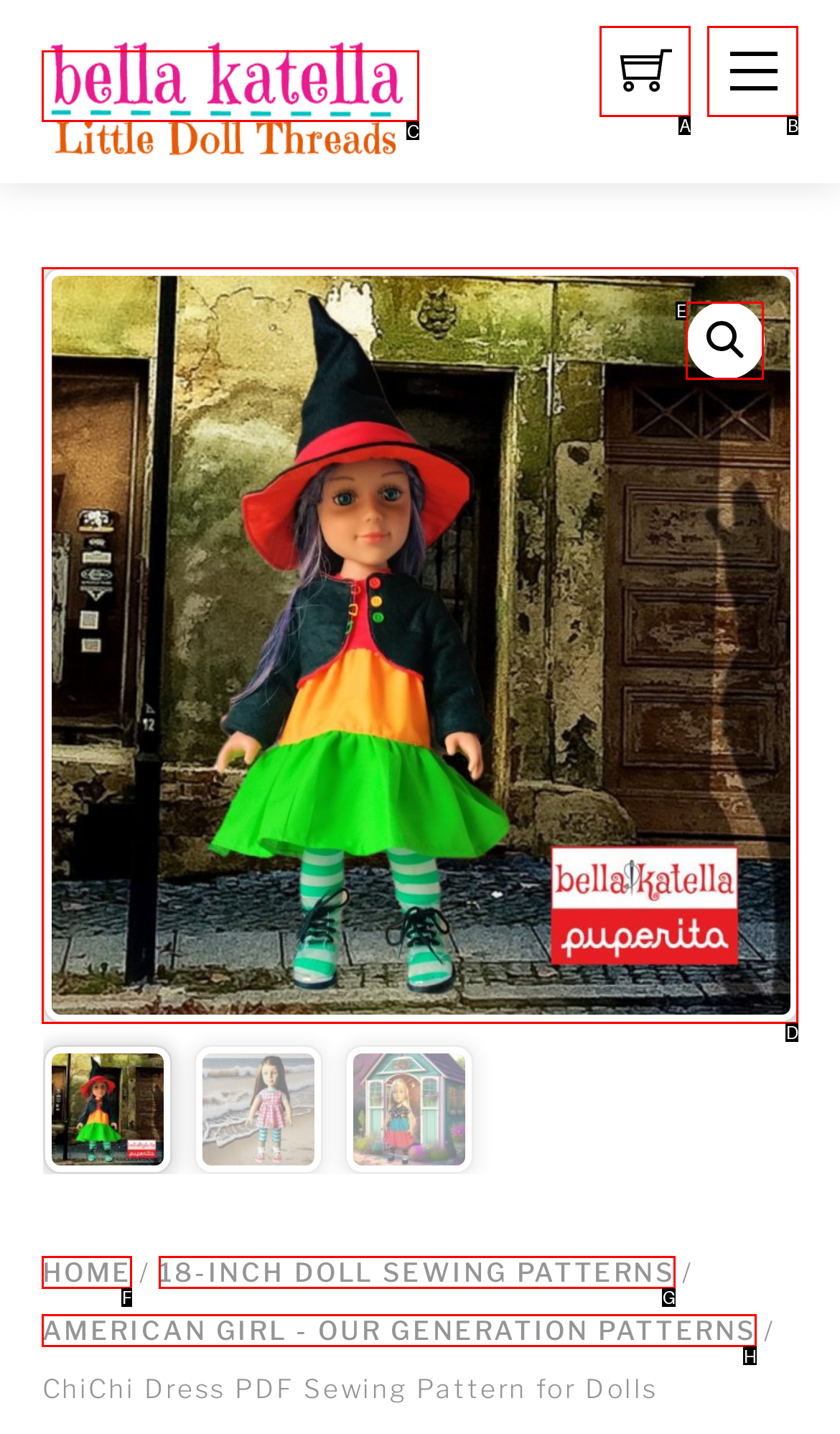Given the description: +1 800-265-6732, identify the HTML element that corresponds to it. Respond with the letter of the correct option.

None